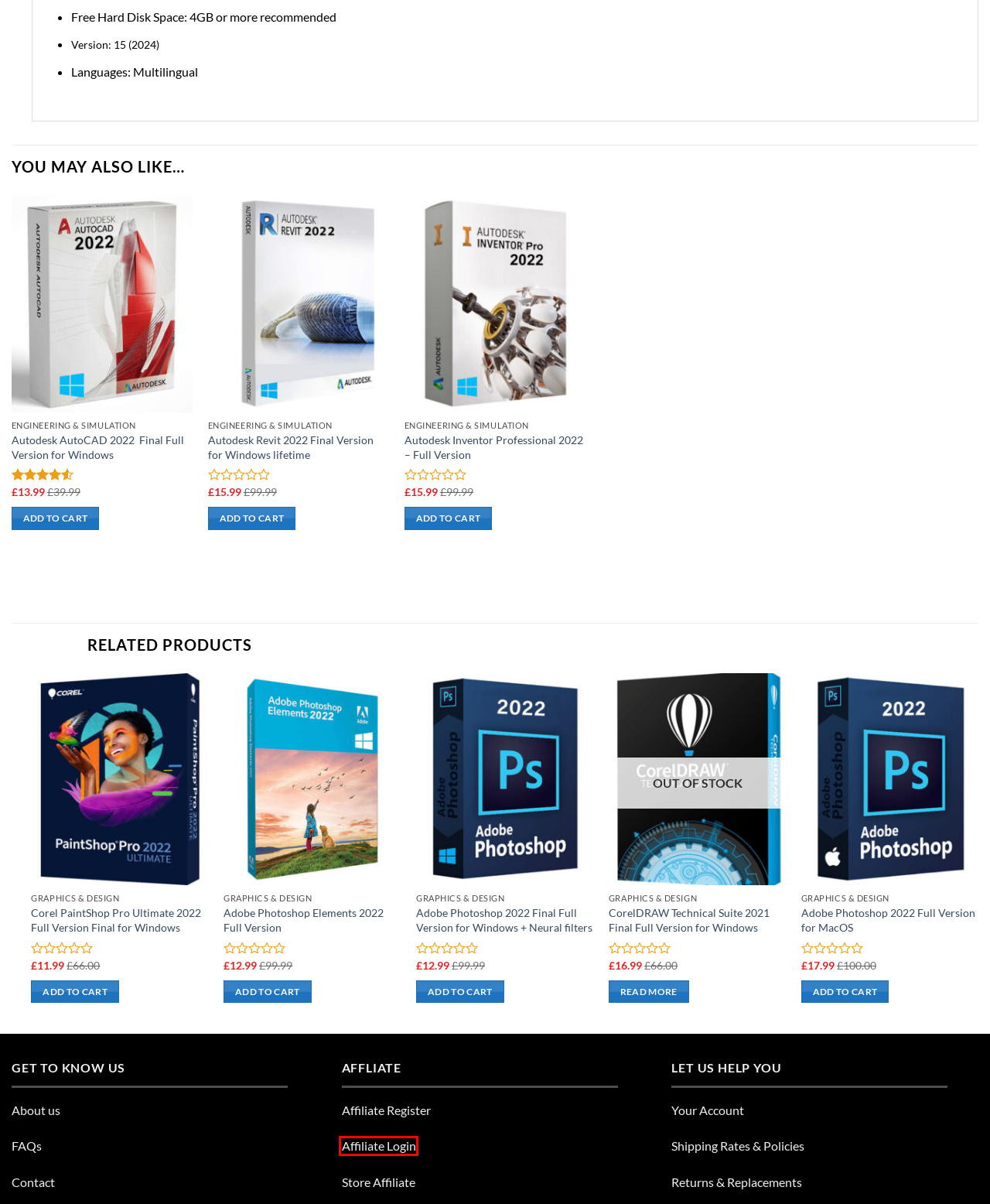You are provided with a screenshot of a webpage containing a red rectangle bounding box. Identify the webpage description that best matches the new webpage after the element in the bounding box is clicked. Here are the potential descriptions:
A. Adobe Photoshop Elements 2022 Full Version - EESOFTWARES
B. CorelDRAW Technical Suite 2021 Final Full Version for Windows - EESOFTWARES
C. Adobe Photoshop 2022 Full Version for MacOS - EESOFTWARES
D. Shipping Policy - EESOFTWARES
E. Autodesk AutoCAD 2022  Final Full Version for Windows - EESOFTWARES
F. Corel PaintShop Pro Ultimate 2022 Full Version Final for Windows - EESOFTWARES
G. Autodesk Inventor Professional 2022 - Full Version - EESOFTWARES
H. Affiliate Login - EESOFTWARES

H